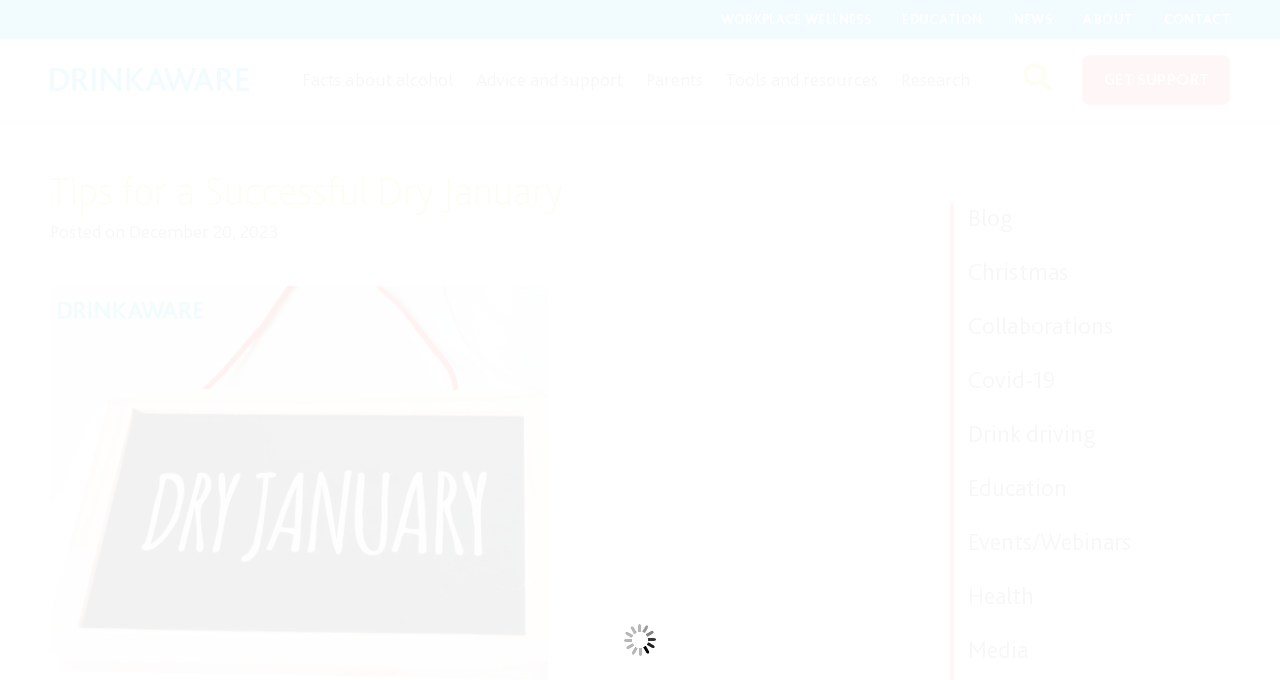How many links are there in the top navigation bar?
Please answer the question with as much detail and depth as you can.

The top navigation bar has links to 'WORKPLACE WELLNESS', 'EDUCATION', 'NEWS', 'ABOUT', and 'CONTACT', which makes a total of 5 links.